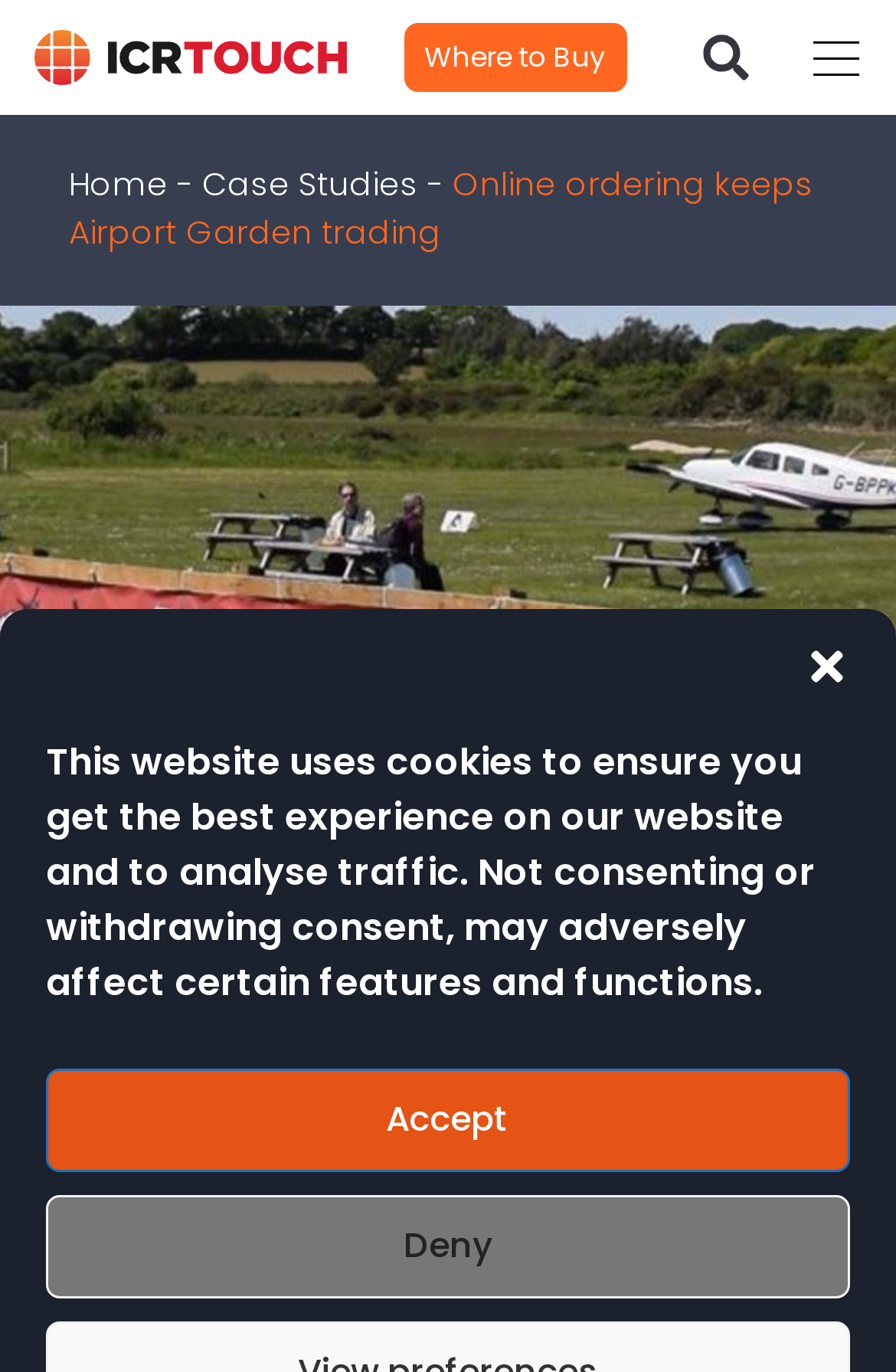Give a detailed overview of the webpage's appearance and contents.

The webpage is about a case study on Island Airport Sandown on the Isle of Wight, which has reopened to the public amid the Covid-19 pandemic, utilizing a TouchTakeaway online ordering system. 

At the top right corner, there is a "Close dialogue" button. Below it, there is a notification about the website's use of cookies, with "Accept" and "Deny" buttons at the bottom. 

On the top left, there is the ICRTouch logo, which is also a link. Next to it, there is a "Where to Buy" link. A search bar with a "Search" button is located on the top right. 

Below the search bar, there is a navigation menu with breadcrumbs, including links to "Home" and "Case Studies", separated by a hyphen. The title "Online ordering keeps Airport Garden trading" is displayed prominently above the main content. 

The main content is headed by a title "Online ordering keeps Airport Garden trading", which is followed by a timestamp "1:17 PM" and a link to the date "May 20, 2020". 

A large image takes up most of the page, showing Sandown Airport operating with ICRTouch EPoS solutions.